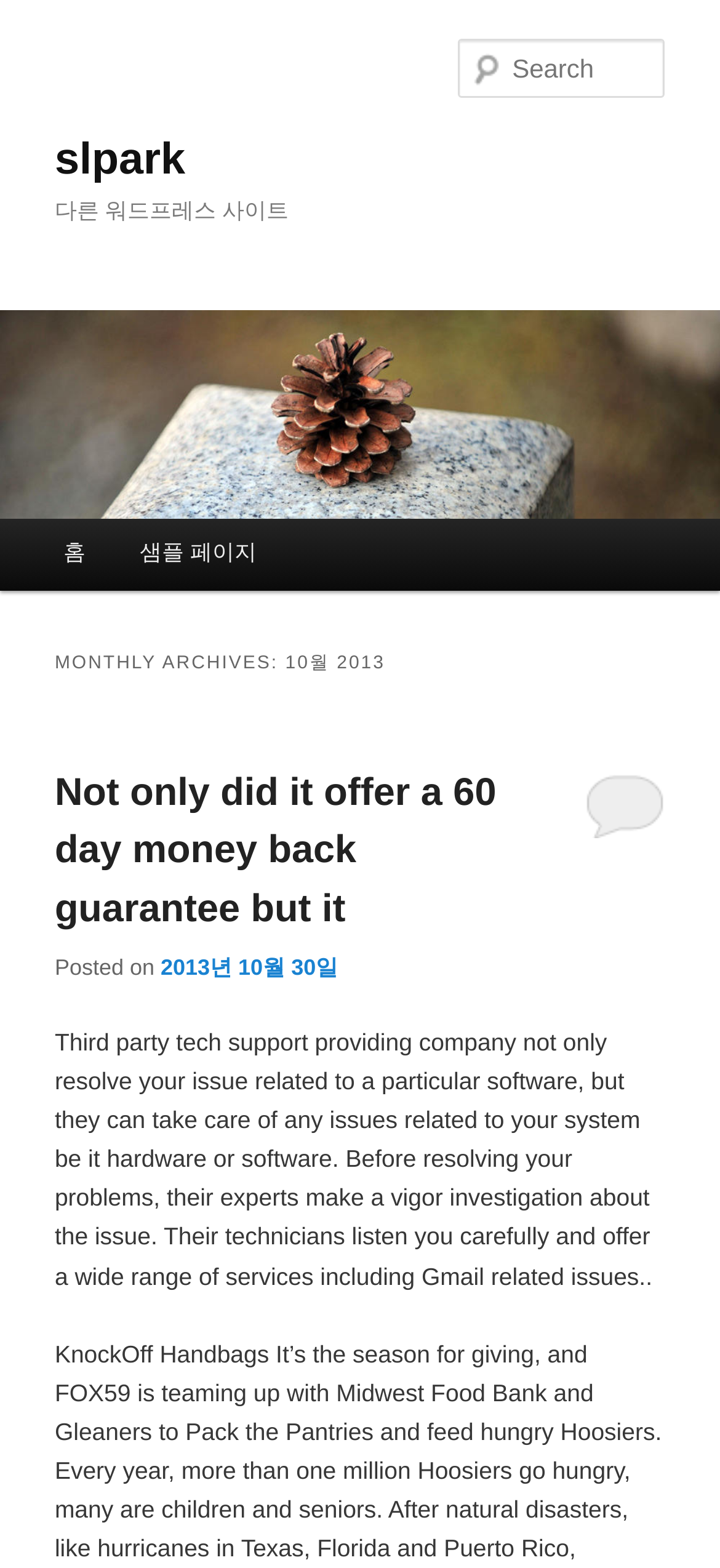Answer the question below using just one word or a short phrase: 
What is the purpose of the third-party tech support company?

Resolve software and system issues